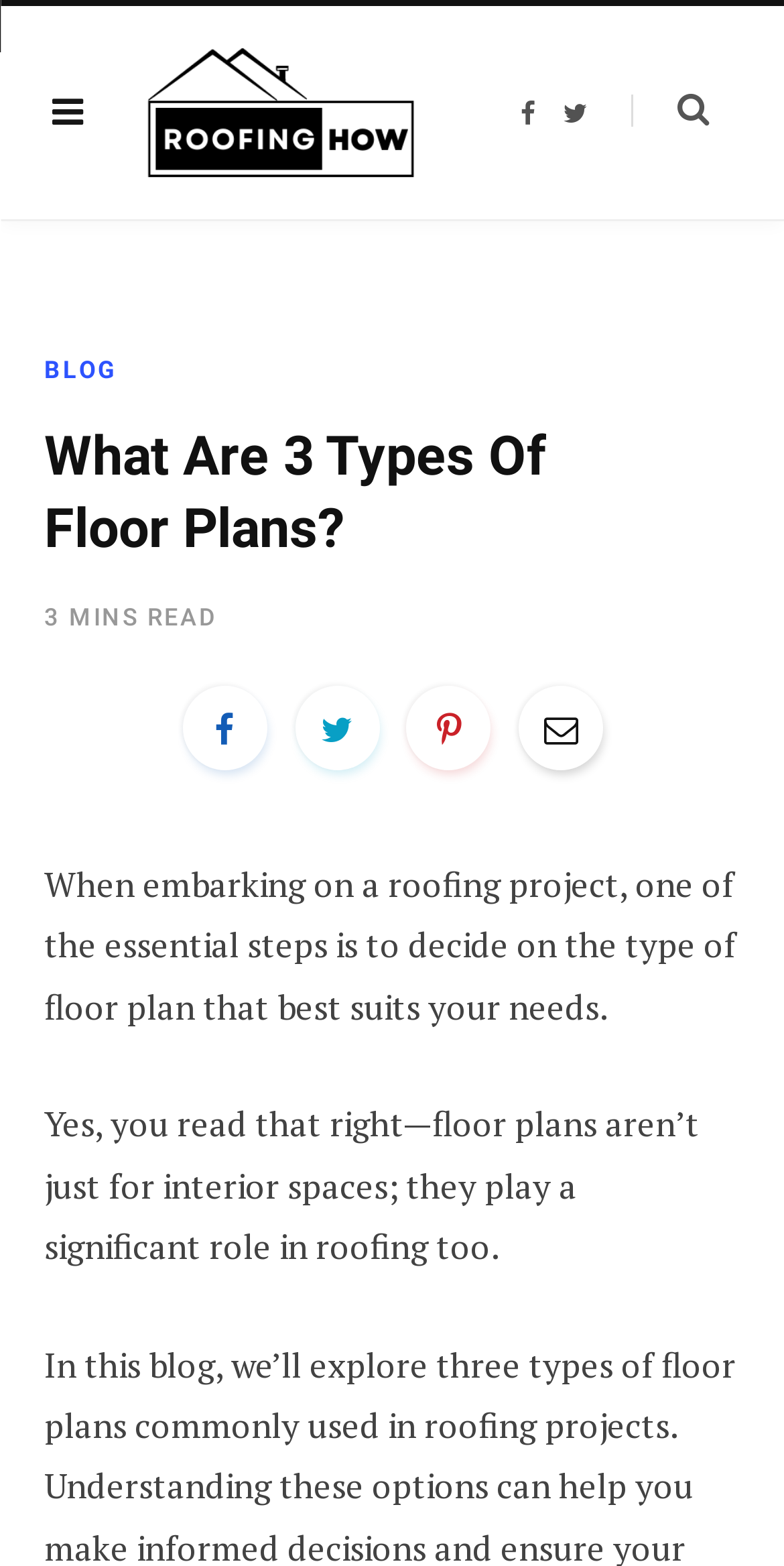Given the webpage screenshot and the description, determine the bounding box coordinates (top-left x, top-left y, bottom-right x, bottom-right y) that define the location of the UI element matching this description: Share on Facebook

[0.233, 0.438, 0.341, 0.492]